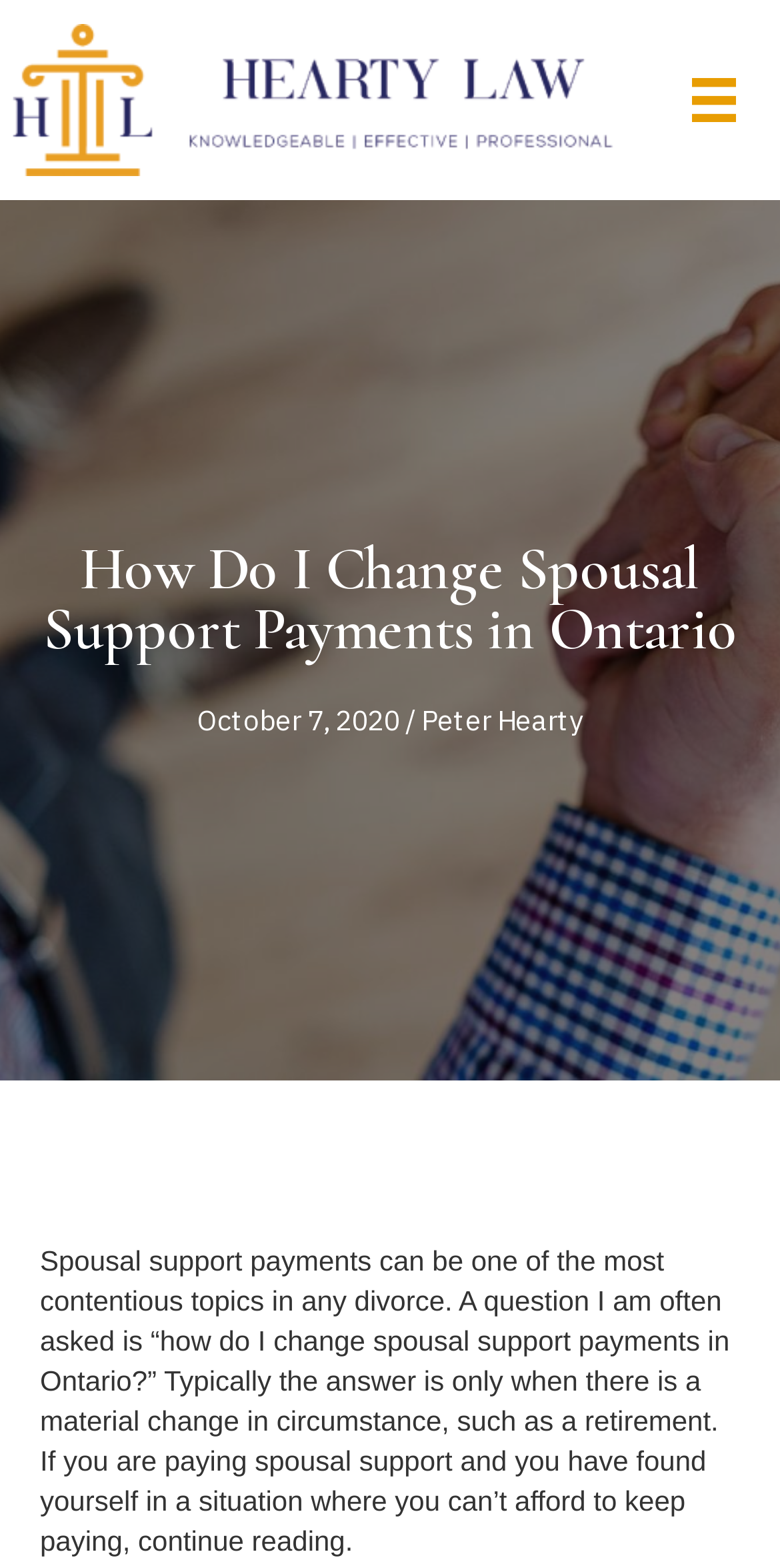Bounding box coordinates should be provided in the format (top-left x, top-left y, bottom-right x, bottom-right y) with all values between 0 and 1. Identify the bounding box for this UI element: parent_node: Home aria-label="Menu"

[0.851, 0.032, 0.98, 0.096]